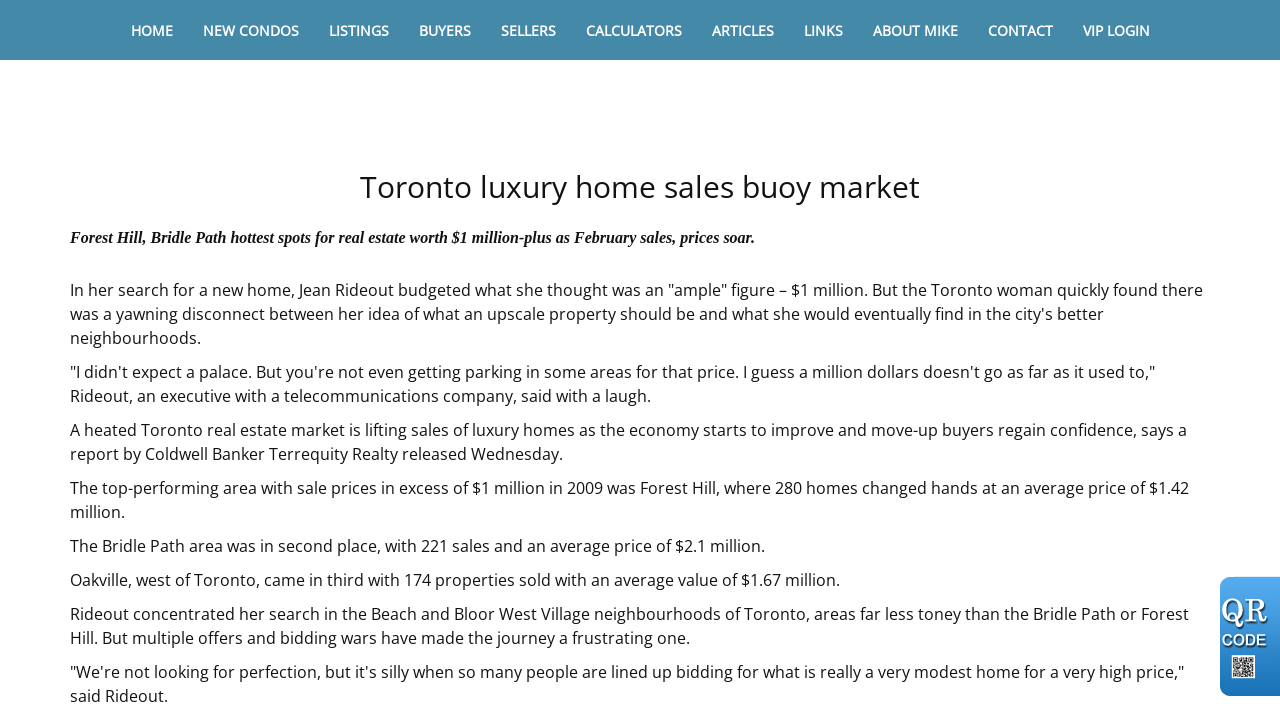Find the bounding box coordinates of the element you need to click on to perform this action: 'Contact Mike Bonakdar'. The coordinates should be represented by four float values between 0 and 1, in the format [left, top, right, bottom].

[0.76, 0.008, 0.834, 0.06]